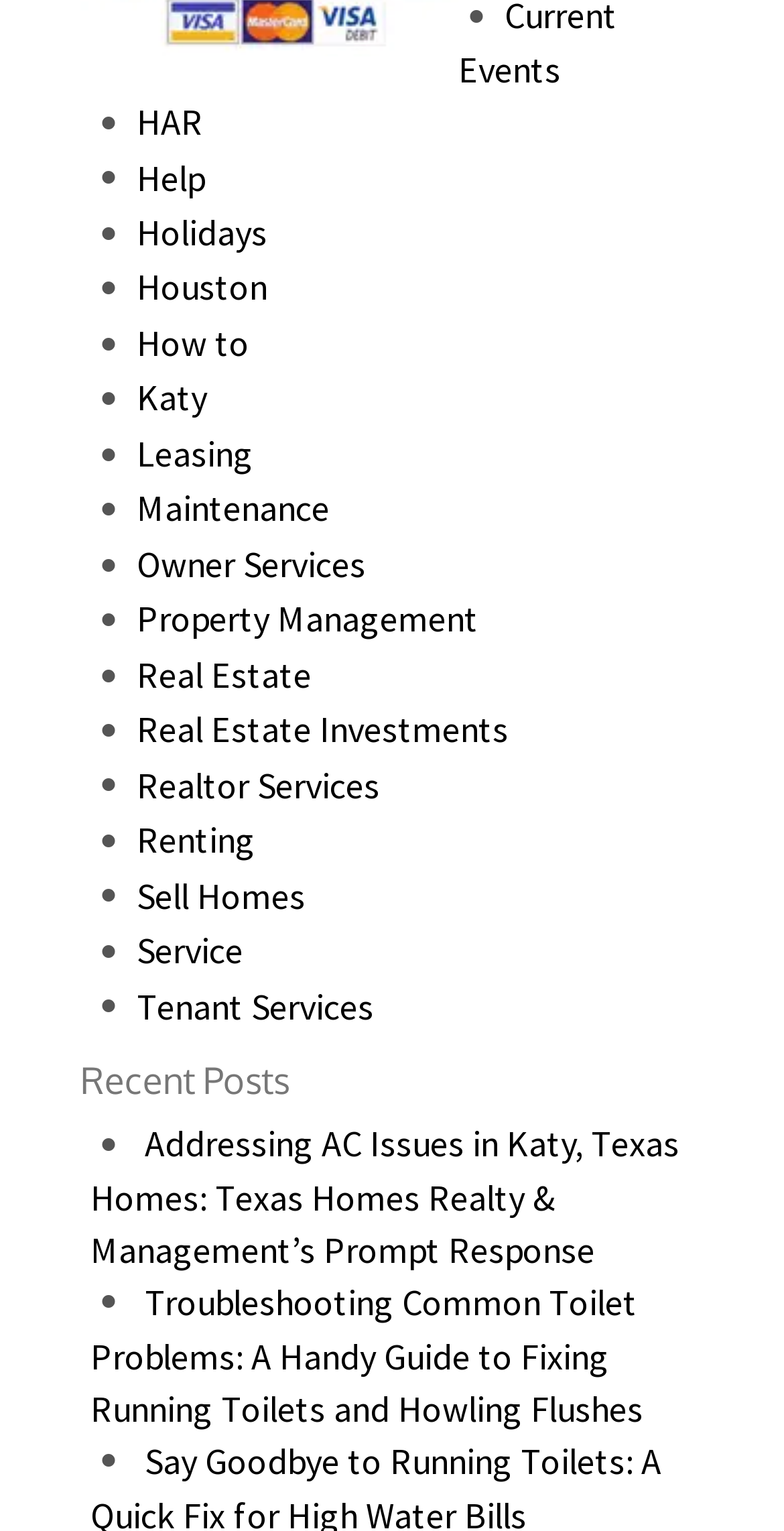Give a one-word or short phrase answer to this question: 
What is the category of the post 'Addressing AC Issues in Katy, Texas Homes: Texas Homes Realty & Management’s Prompt Response'?

Real Estate